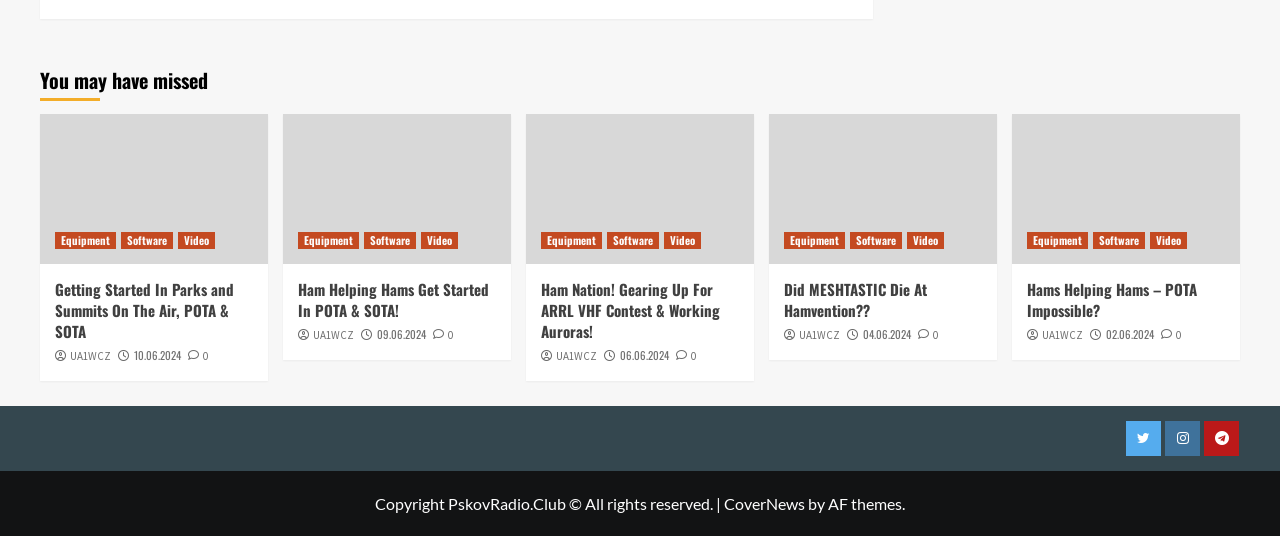Identify the bounding box coordinates of the region that should be clicked to execute the following instruction: "Follow PskovRadio.Club on Twitter".

[0.88, 0.785, 0.907, 0.85]